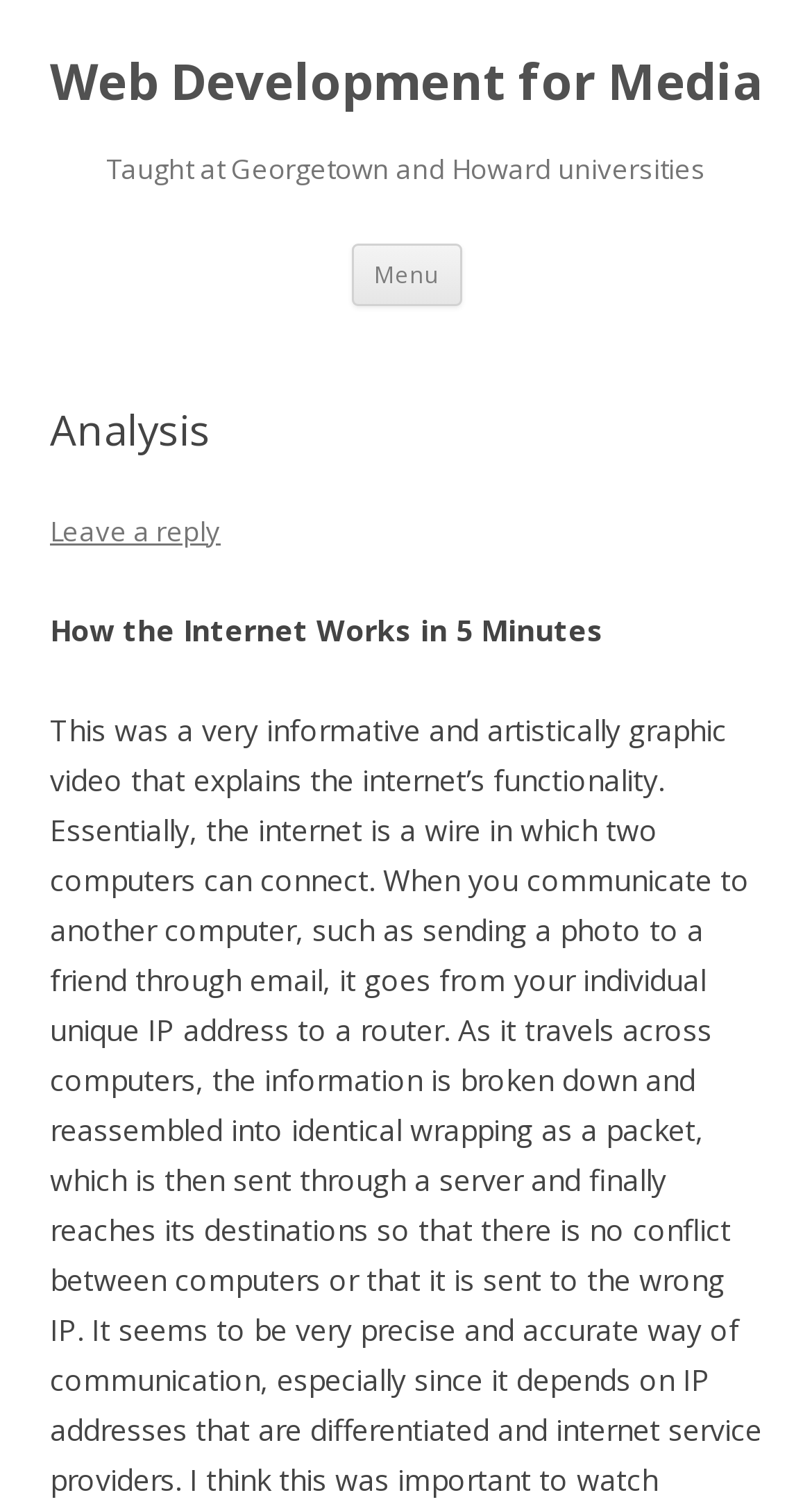Please analyze the image and provide a thorough answer to the question:
What is the name of the university where the course is taught?

By looking at the heading 'Taught at Georgetown and Howard universities', we can determine that the course is taught at these two universities.